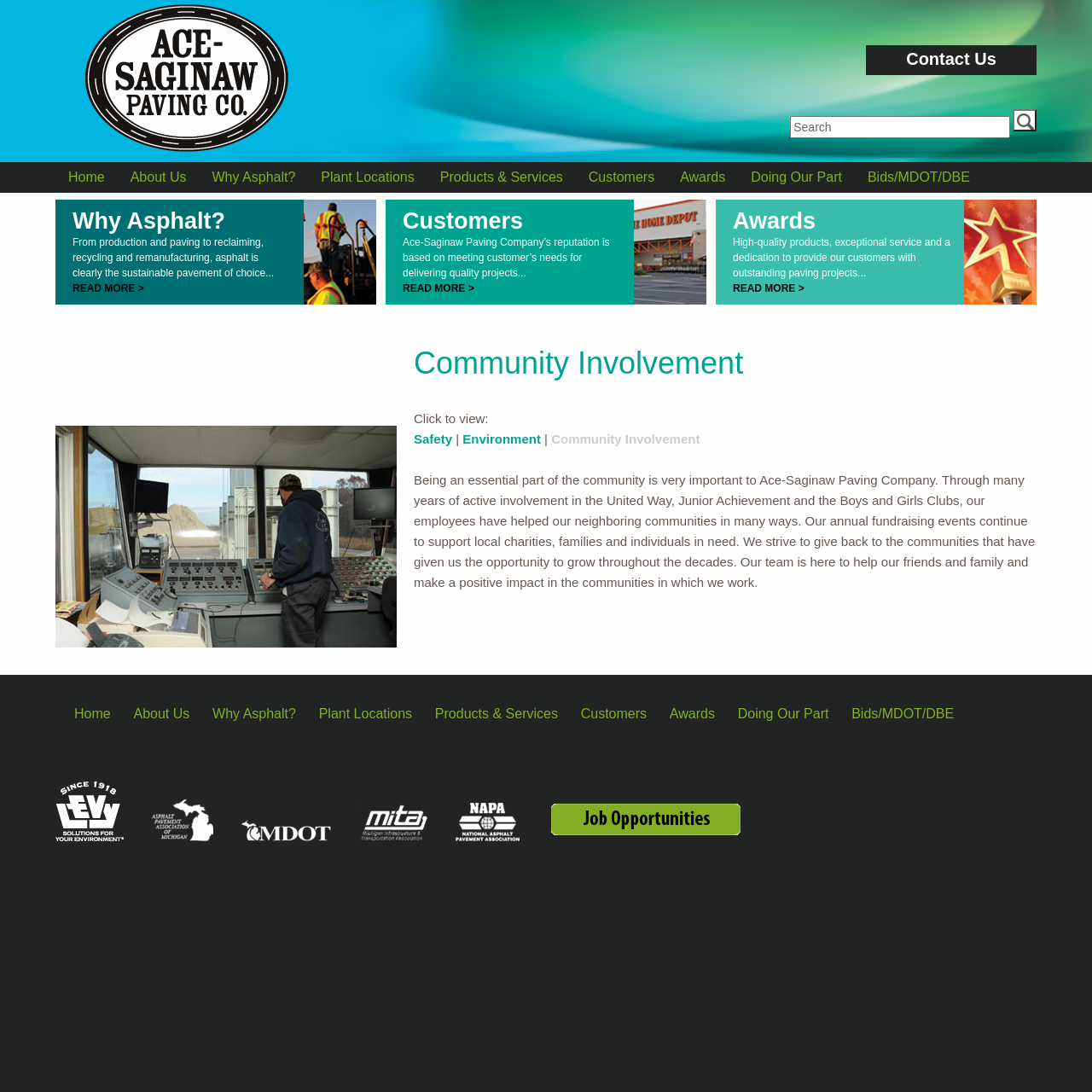Use a single word or phrase to answer this question: 
What is the company's reputation based on?

meeting customer's needs